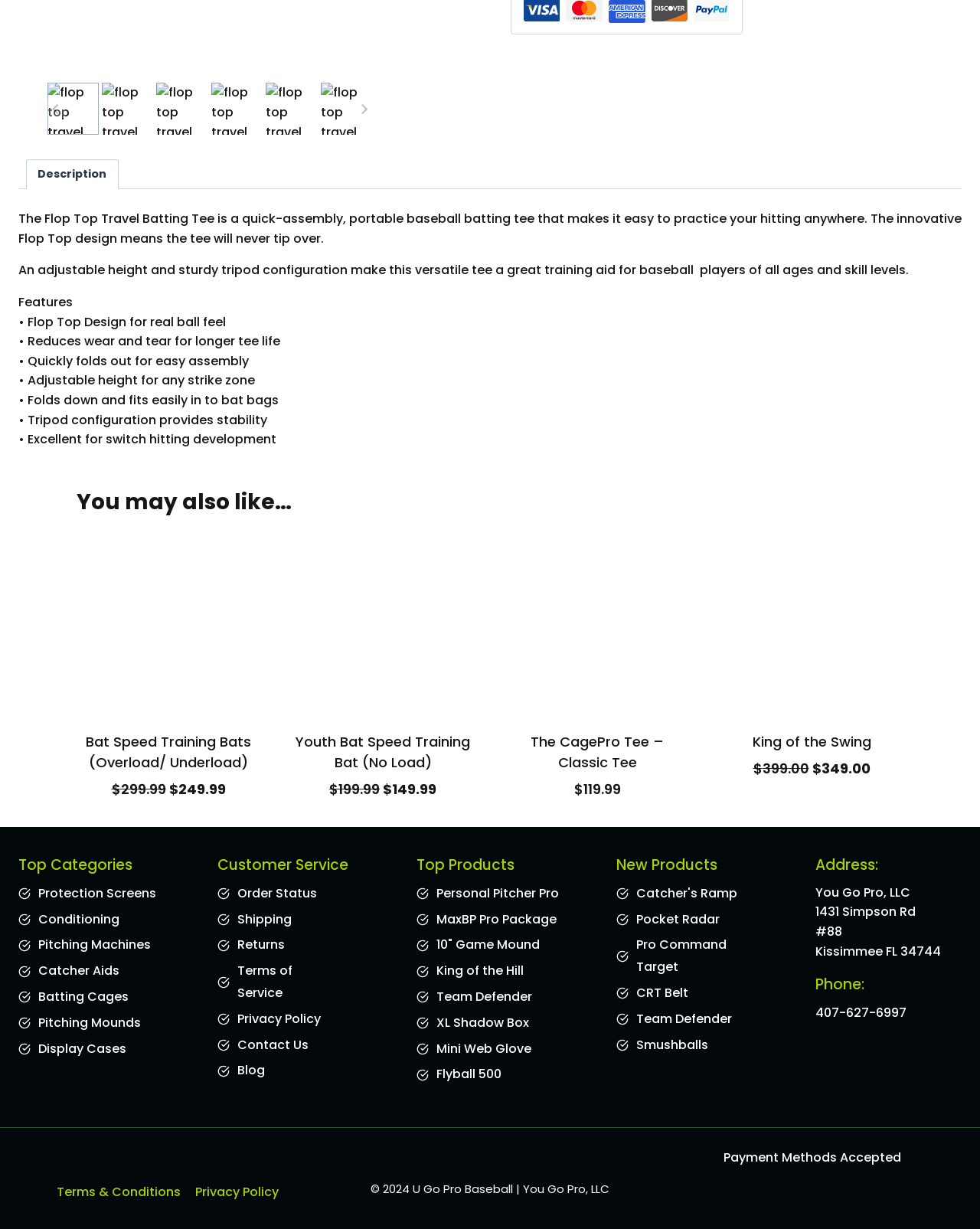For the given element description Description, determine the bounding box coordinates of the UI element. The coordinates should follow the format (top-left x, top-left y, bottom-right x, bottom-right y) and be within the range of 0 to 1.

[0.027, 0.13, 0.12, 0.153]